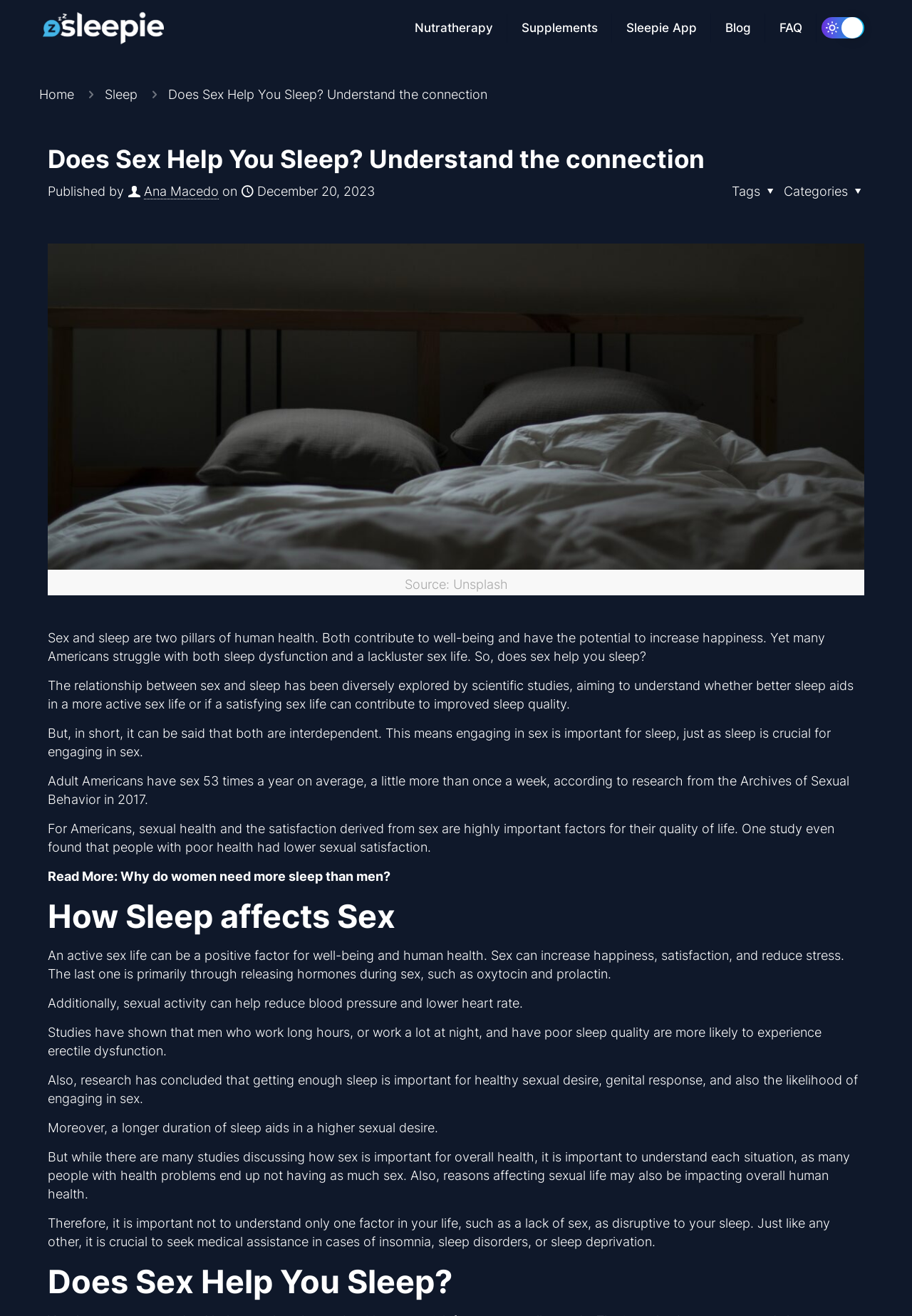Find the bounding box coordinates of the element to click in order to complete the given instruction: "Go to the Blog page."

[0.78, 0.01, 0.839, 0.033]